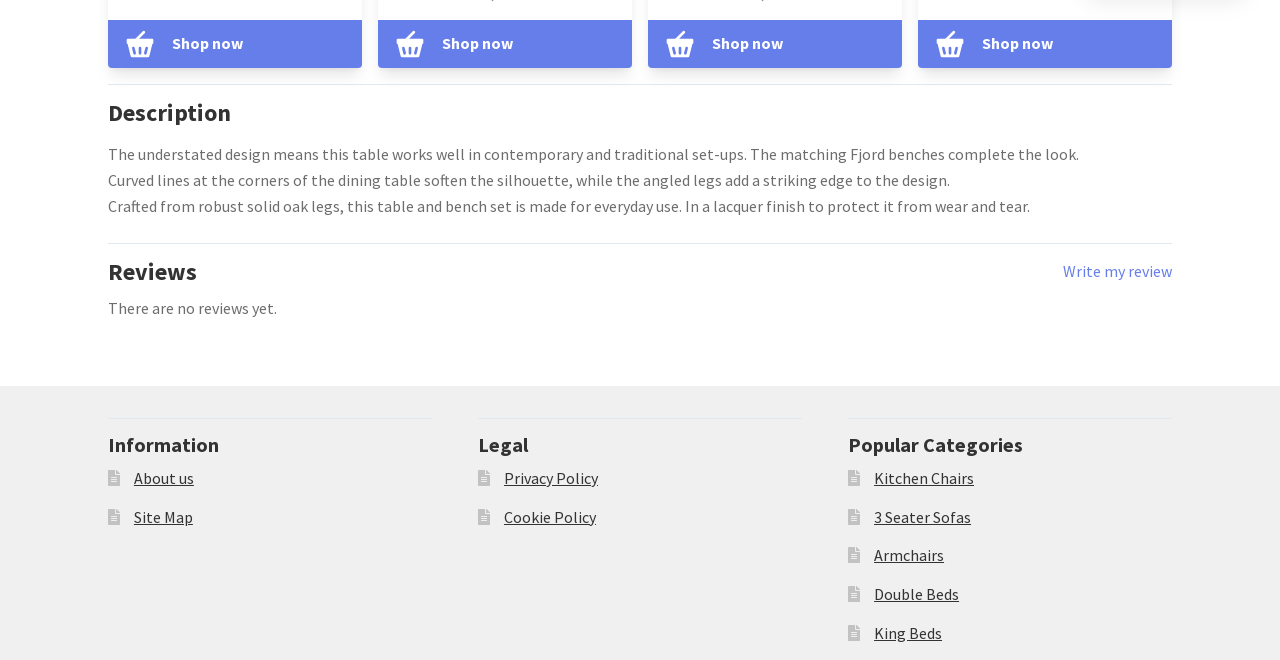Reply to the question with a single word or phrase:
What is the purpose of the lacquer finish?

To protect from wear and tear